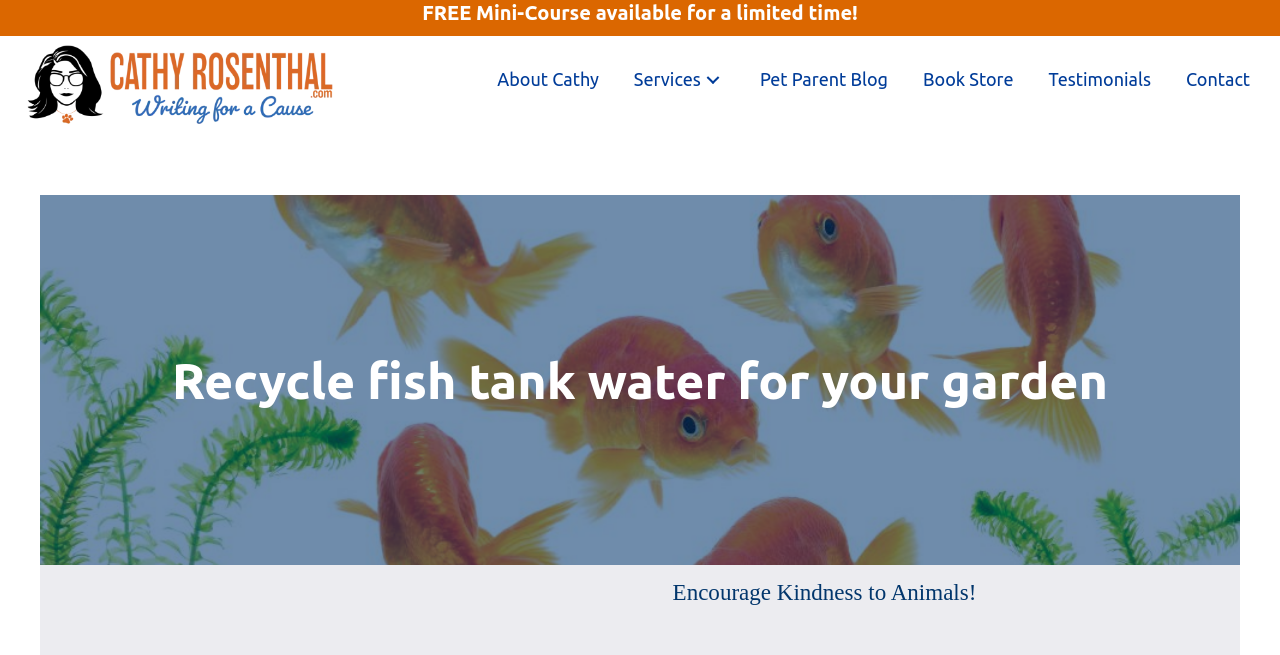How many menu items are there?
Could you answer the question in a detailed manner, providing as much information as possible?

The menu items can be found in the navigation section at the top of the webpage. There are 6 links in this section, namely 'About Cathy', 'Services', 'Pet Parent Blog', 'Book Store', 'Testimonials', and 'Contact'. Therefore, there are 6 menu items.